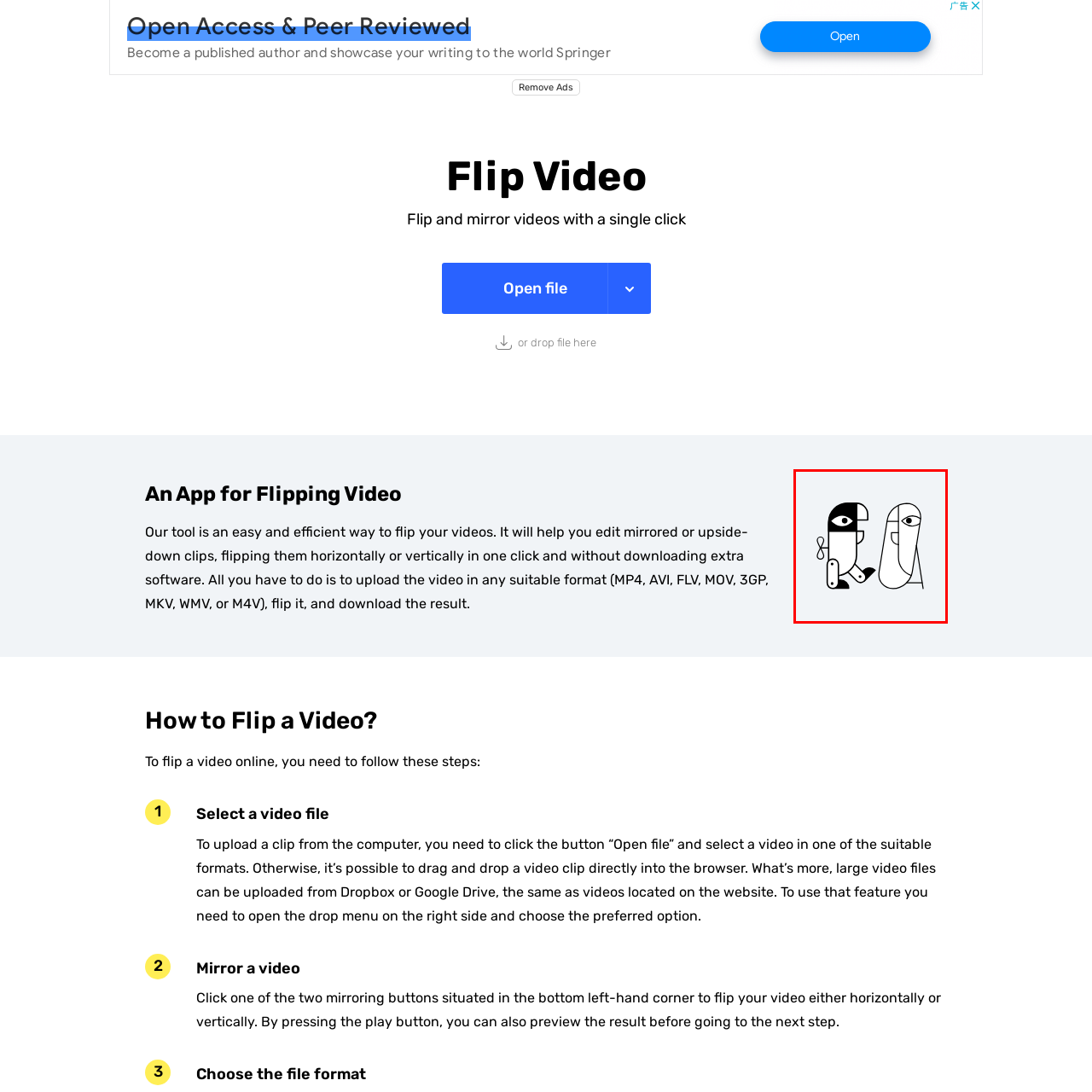What do the eyes on the figures symbolize?
Observe the image within the red bounding box and generate a detailed answer, ensuring you utilize all relevant visual cues.

The prominent eyes on both figures suggest observation or scrutiny, which is mentioned in the caption as a design element that conveys the functionality of a video flipping and mirroring tool.